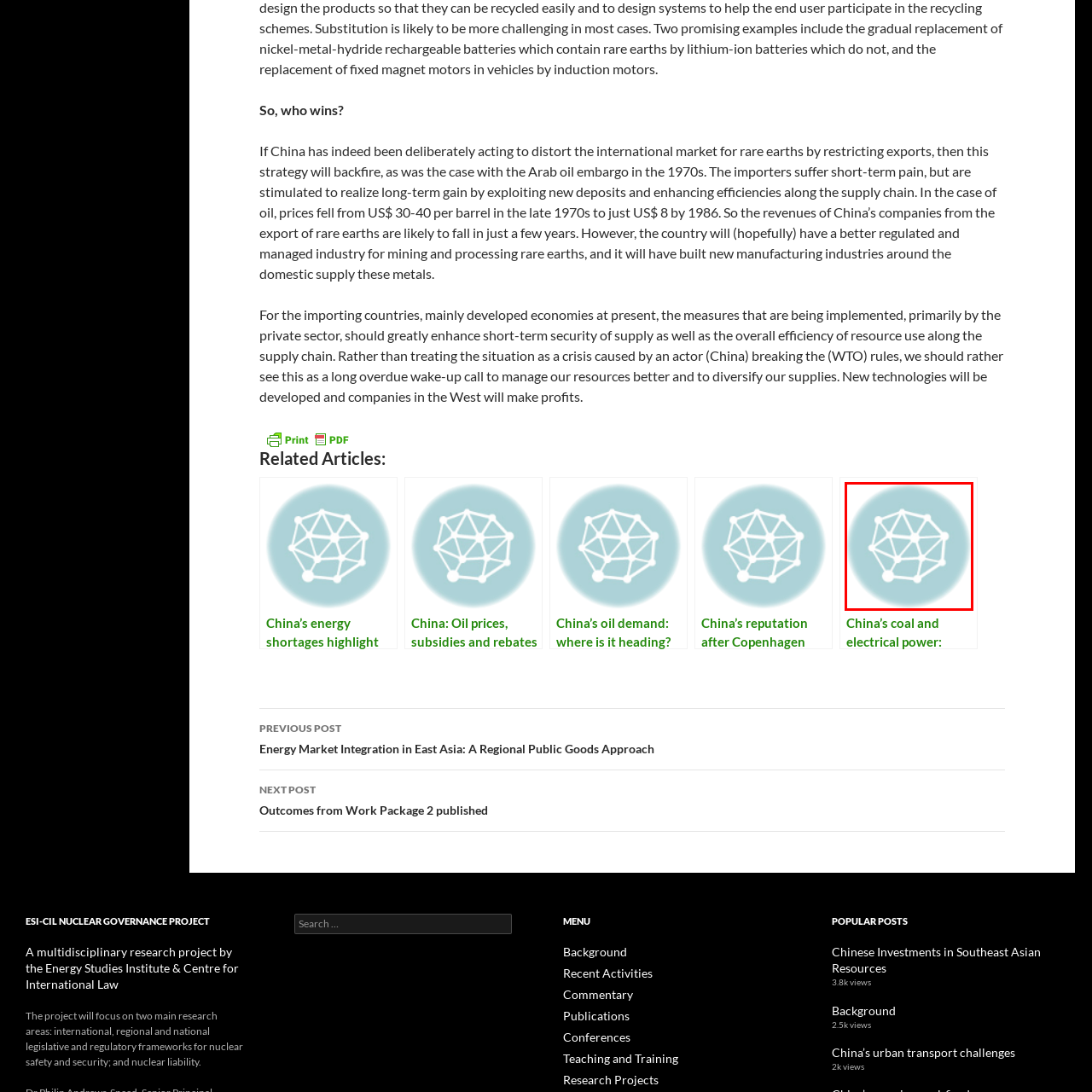What does the image represent?
Refer to the image enclosed in the red bounding box and answer the question thoroughly.

The caption describes the image as a stylized representation of a network or a web-like structure, characterized by intersecting lines connecting various nodes, which is emblematic of complex systems.